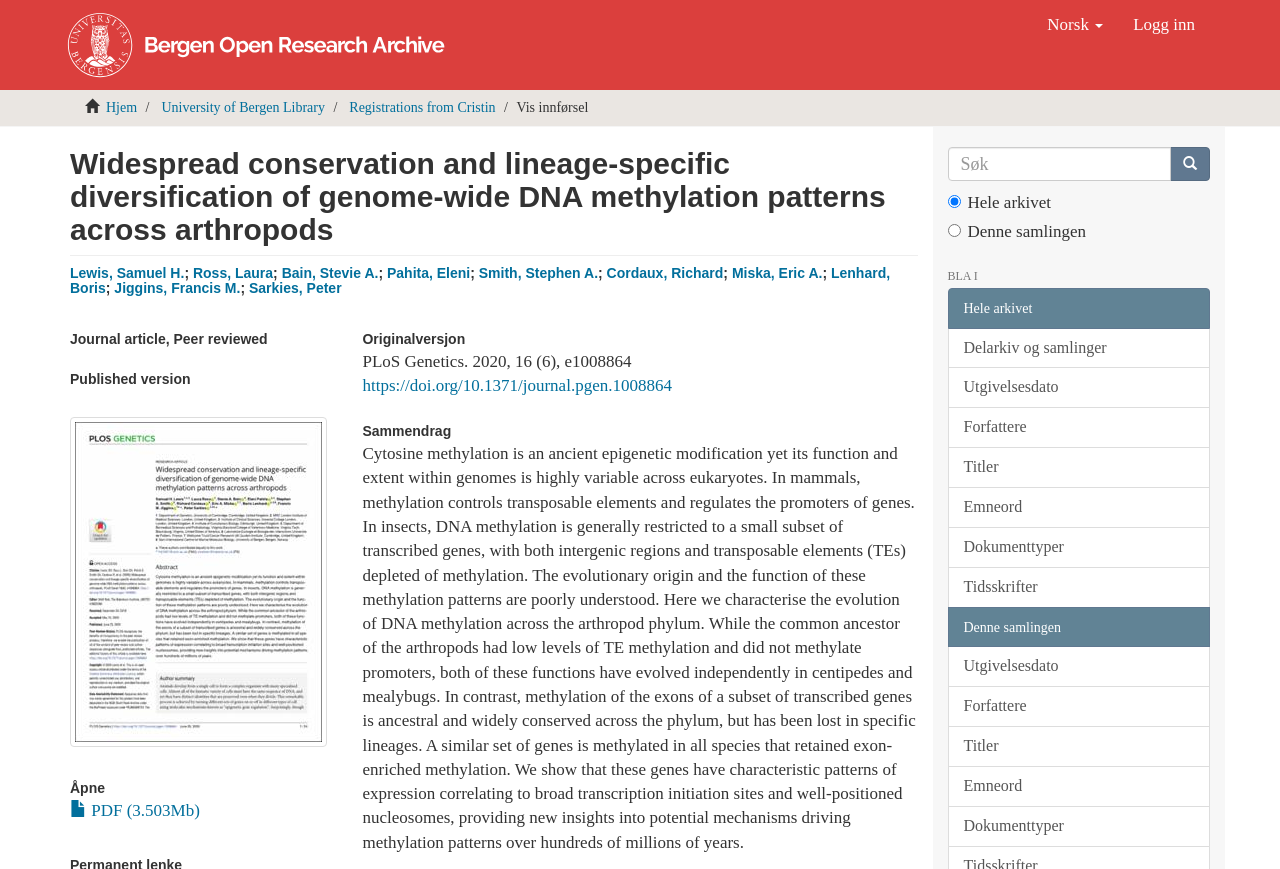Describe all visible elements and their arrangement on the webpage.

This webpage is a research article page from the Bergen Open Research Archive. At the top, there is a navigation bar with links to "Hjem" (Home), "University of Bergen Library", and "Registrations from Cristin". On the right side of the navigation bar, there are buttons for "Norsk" (Norwegian) and "Logg inn" (Log in).

Below the navigation bar, there is a heading with the title of the research article, "Widespread conservation and lineage-specific diversification of genome-wide DNA methylation patterns across arthropods". Underneath the title, there is a list of authors, including Lewis, Samuel H., Ross, Laura, and others, with links to their names.

To the right of the authors' list, there is a thumbnail image. Below the image, there are links to "Åpne" (Open) and "PDF (3.503Mb)".

The main content of the page is divided into sections. The first section has a heading "Journal article, Peer reviewed" and "Published version". The second section has a heading "Originalversjon" (Original version) and provides information about the publication, including the journal title, volume, and DOI.

The third section has a heading "Sammendrag" (Summary) and provides a lengthy abstract of the research article. The abstract discusses the evolution of DNA methylation across the arthropod phylum.

On the right side of the page, there is a search box with a button labeled "Søk" (Search). Below the search box, there are radio buttons for searching the entire archive or the current collection. There are also links to various categories, including "Delarkiv og samlinger" (Sub-archives and collections), "Utgivelsesdato" (Publication date), "Forfattere" (Authors), and others.

Overall, the webpage provides detailed information about a research article, including its title, authors, abstract, and publication details, as well as search functionality and links to related categories.